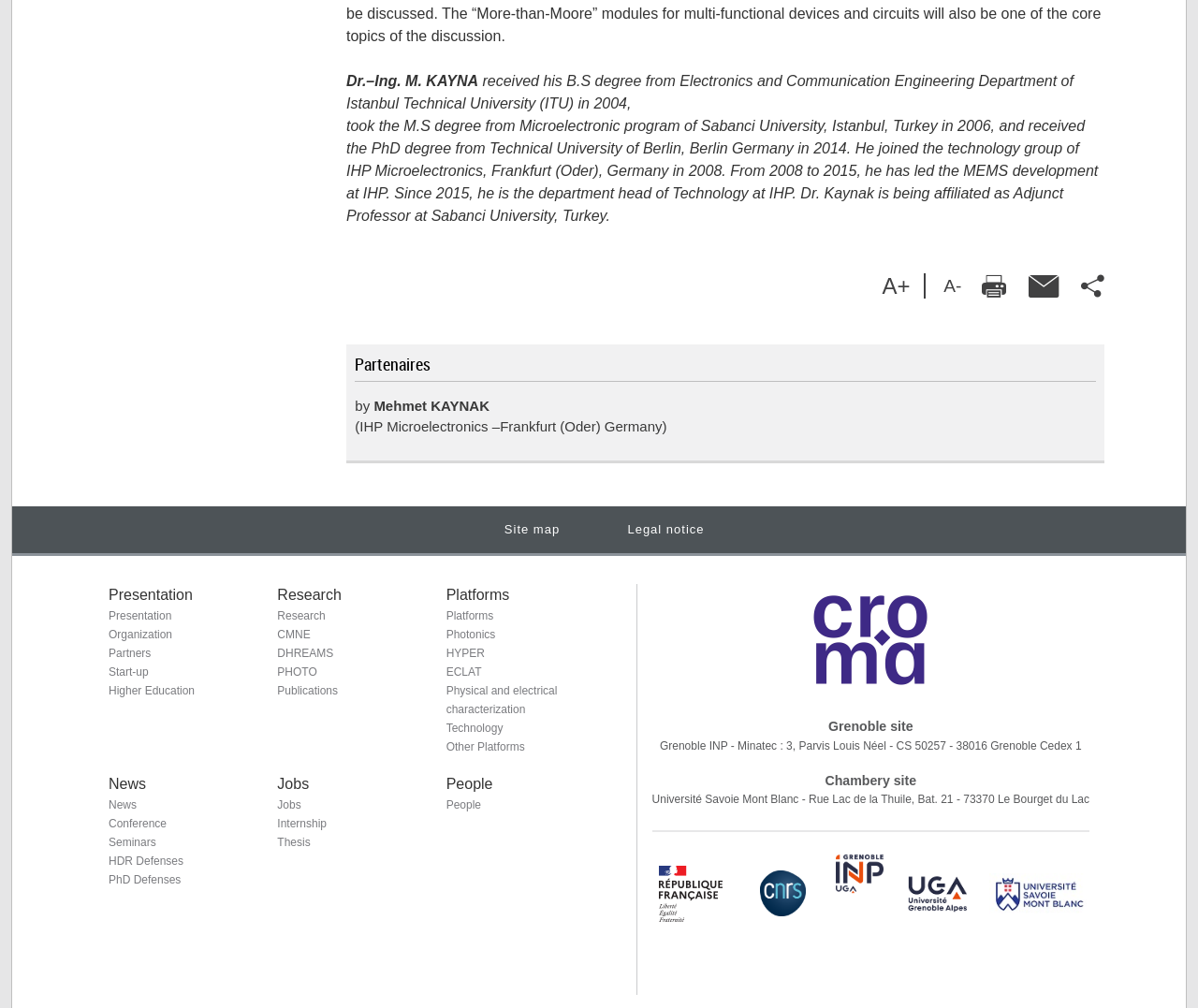Please provide the bounding box coordinates for the element that needs to be clicked to perform the instruction: "Switch to the 'Additional information' tab". The coordinates must consist of four float numbers between 0 and 1, formatted as [left, top, right, bottom].

None